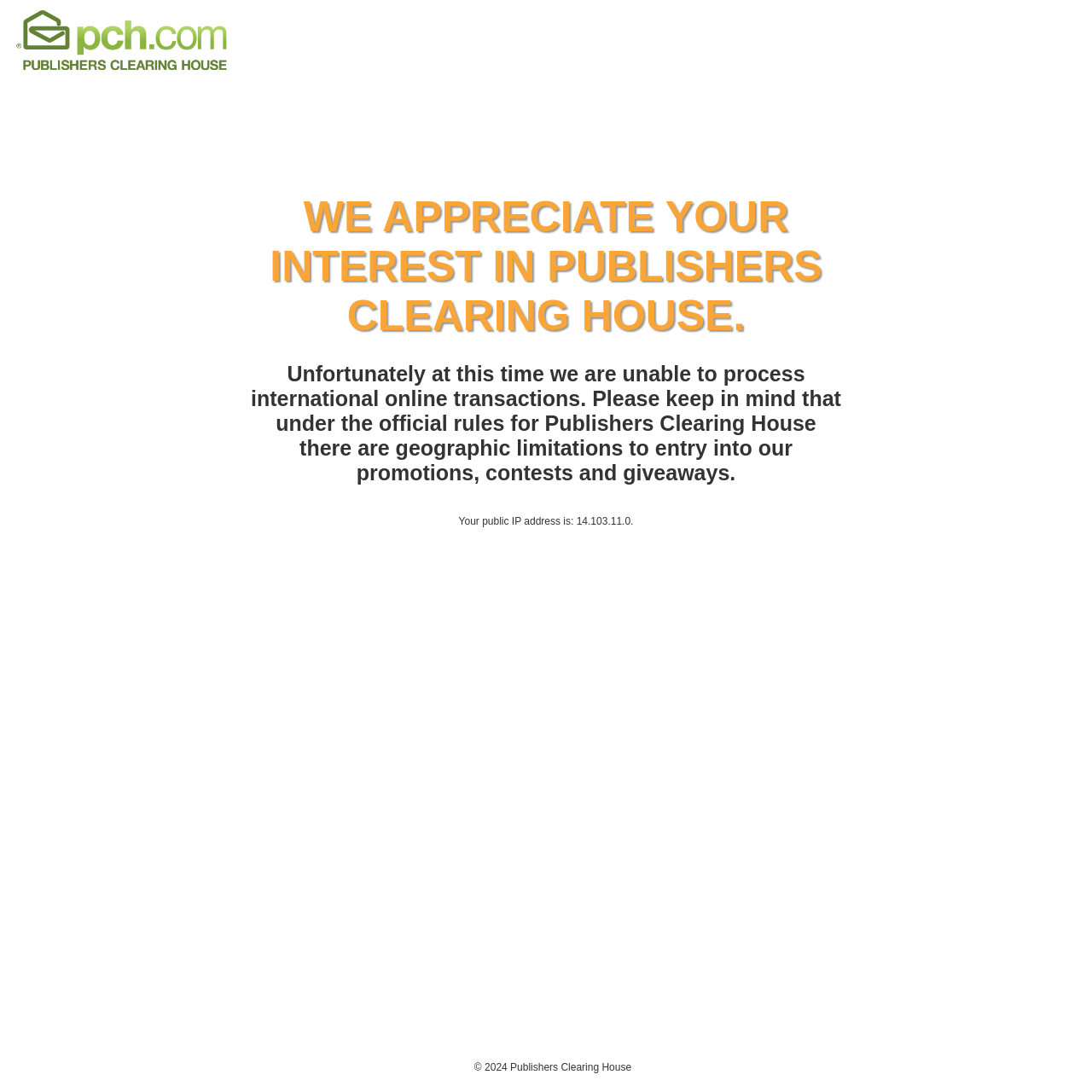What is the reason for not processing international online transactions?
By examining the image, provide a one-word or phrase answer.

Geographic limitations